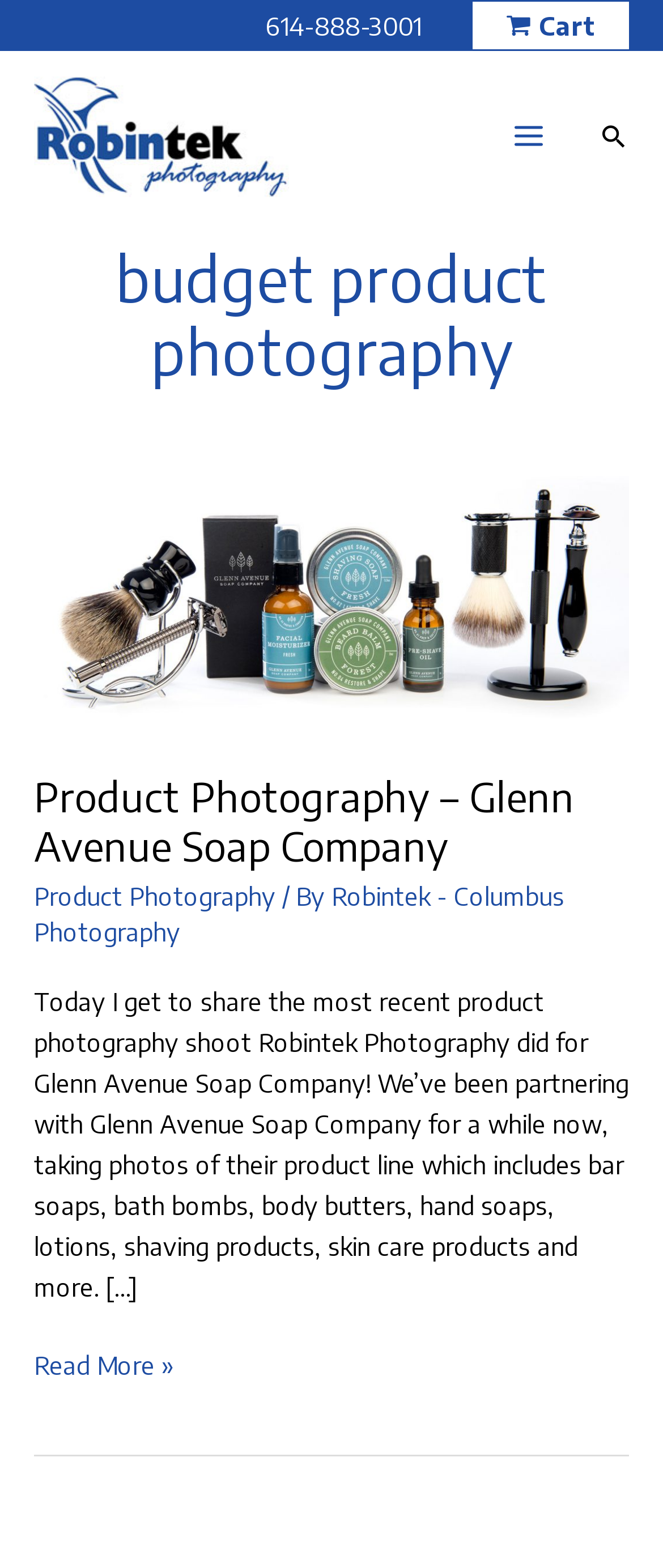Locate the UI element described by Main Menu and provide its bounding box coordinates. Use the format (top-left x, top-left y, bottom-right x, bottom-right y) with all values as floating point numbers between 0 and 1.

[0.744, 0.064, 0.851, 0.11]